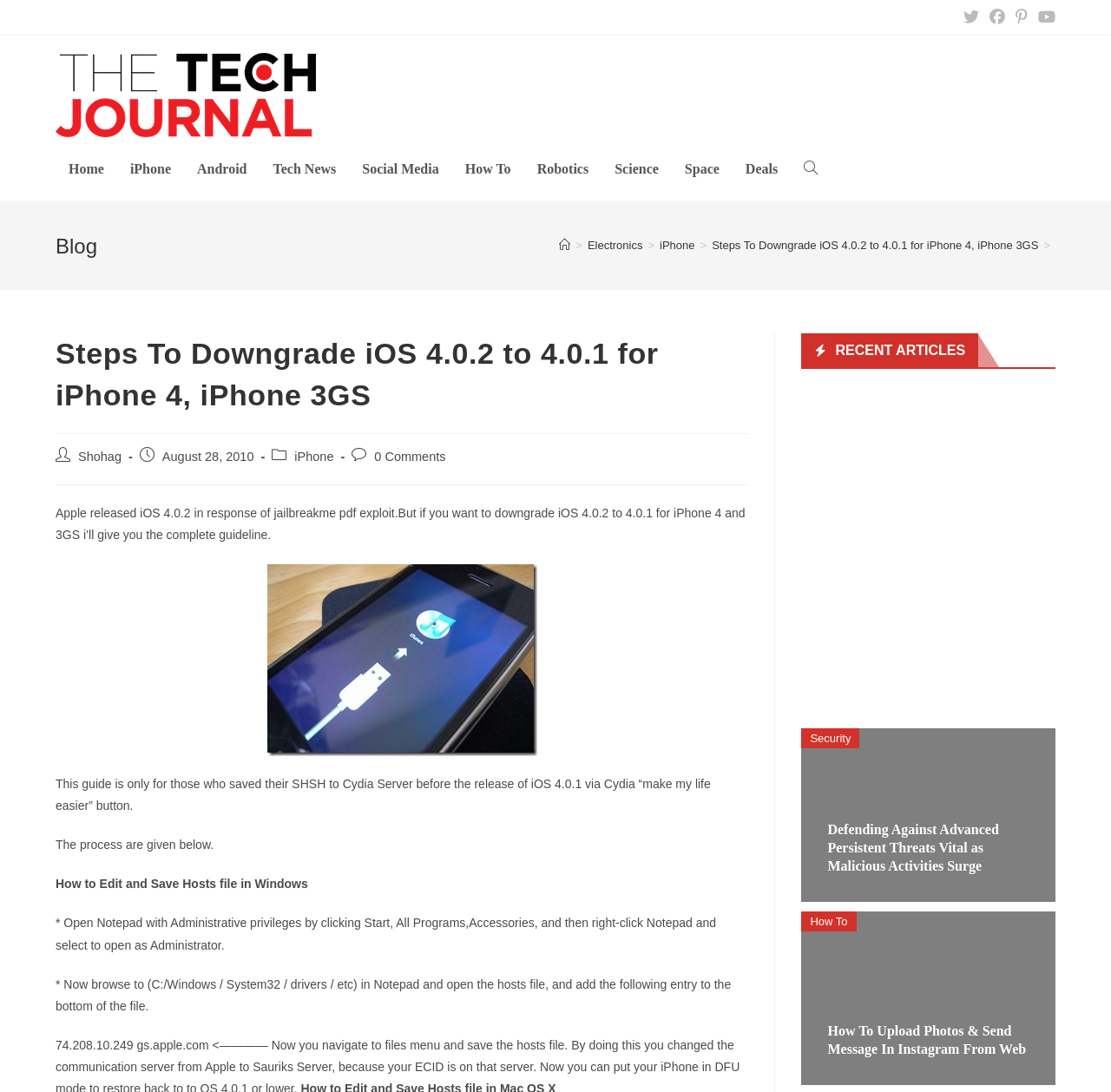Provide the bounding box coordinates of the HTML element described by the text: "Space". The coordinates should be in the format [left, top, right, bottom] with values between 0 and 1.

[0.605, 0.125, 0.659, 0.184]